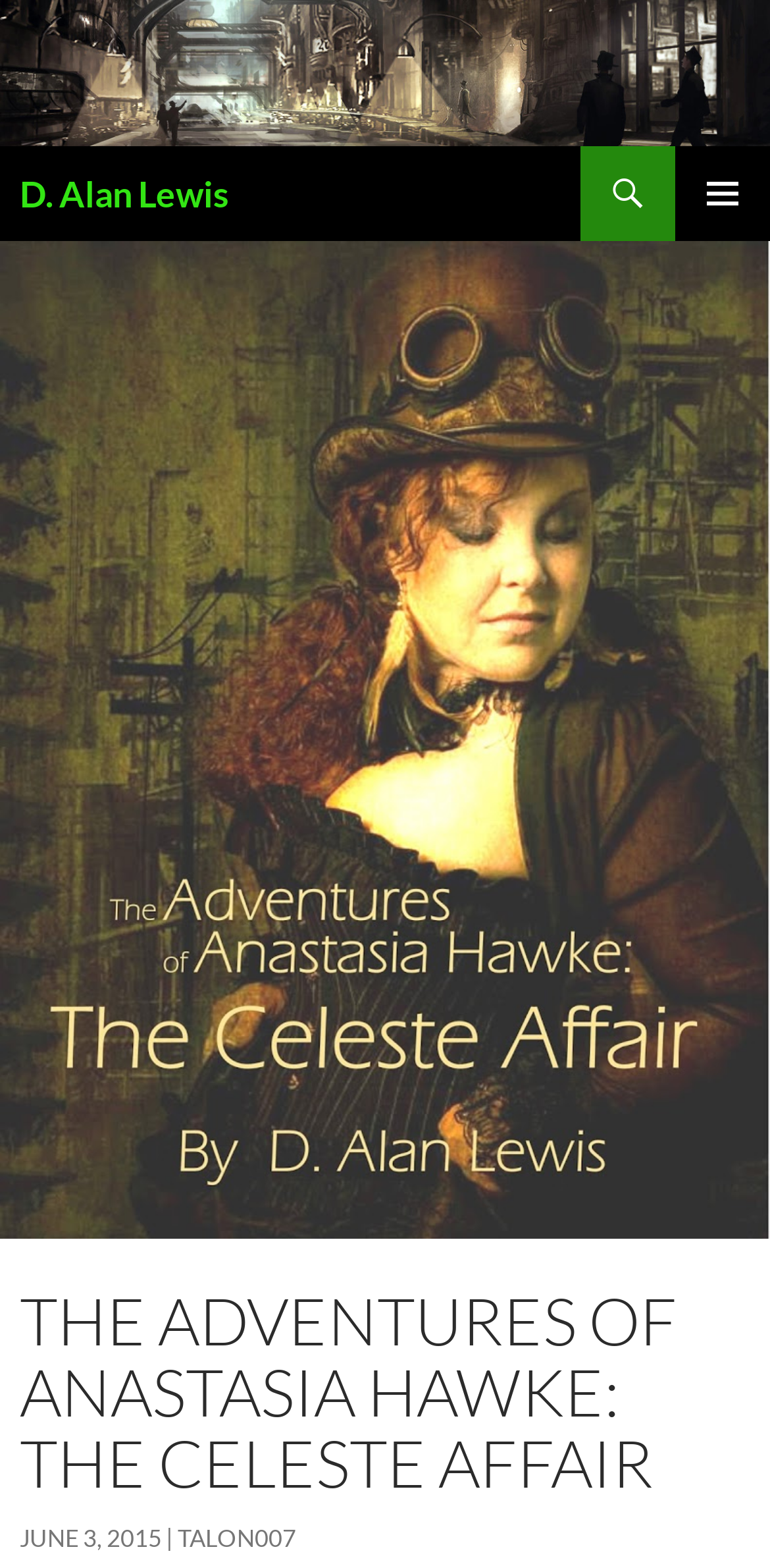Illustrate the webpage thoroughly, mentioning all important details.

The webpage appears to be a blog post or article page, with a focus on "The Adventures of Anastasia Hawke: The Celeste Affair" by D. Alan Lewis. 

At the top of the page, there is a prominent image and a link with the author's name, D. Alan Lewis, which is also a heading. Below this, there are three links: "Search", a button labeled "PRIMARY MENU", and a "SKIP TO CONTENT" link. 

The main content of the page is located below these top elements. It starts with a large heading that repeats the title "THE ADVENTURES OF ANASTASIA HAWKE: THE CELESTE AFFAIR". Underneath this heading, there is a post dated "JUNE 3, 2015", which is attributed to "TALON007".